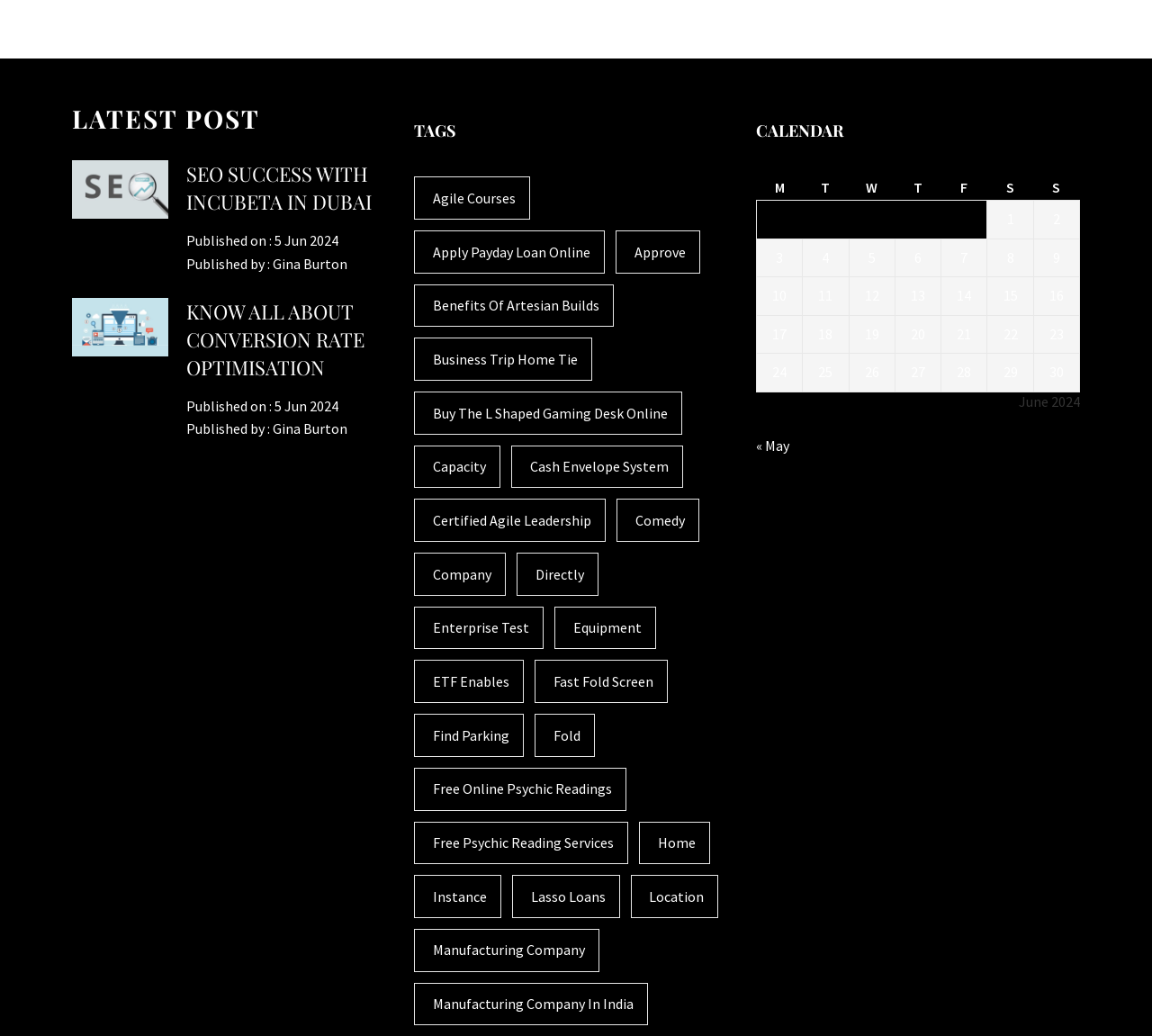Based on the image, give a detailed response to the question: What is the date of the post 'SEO Success with Incubeta in Dubai'?

I found the link element with the text 'SEO Success with Incubeta in Dubai' and then looked for the corresponding 'Published on' text, which led me to the static text element with the text '5 Jun 2024'.